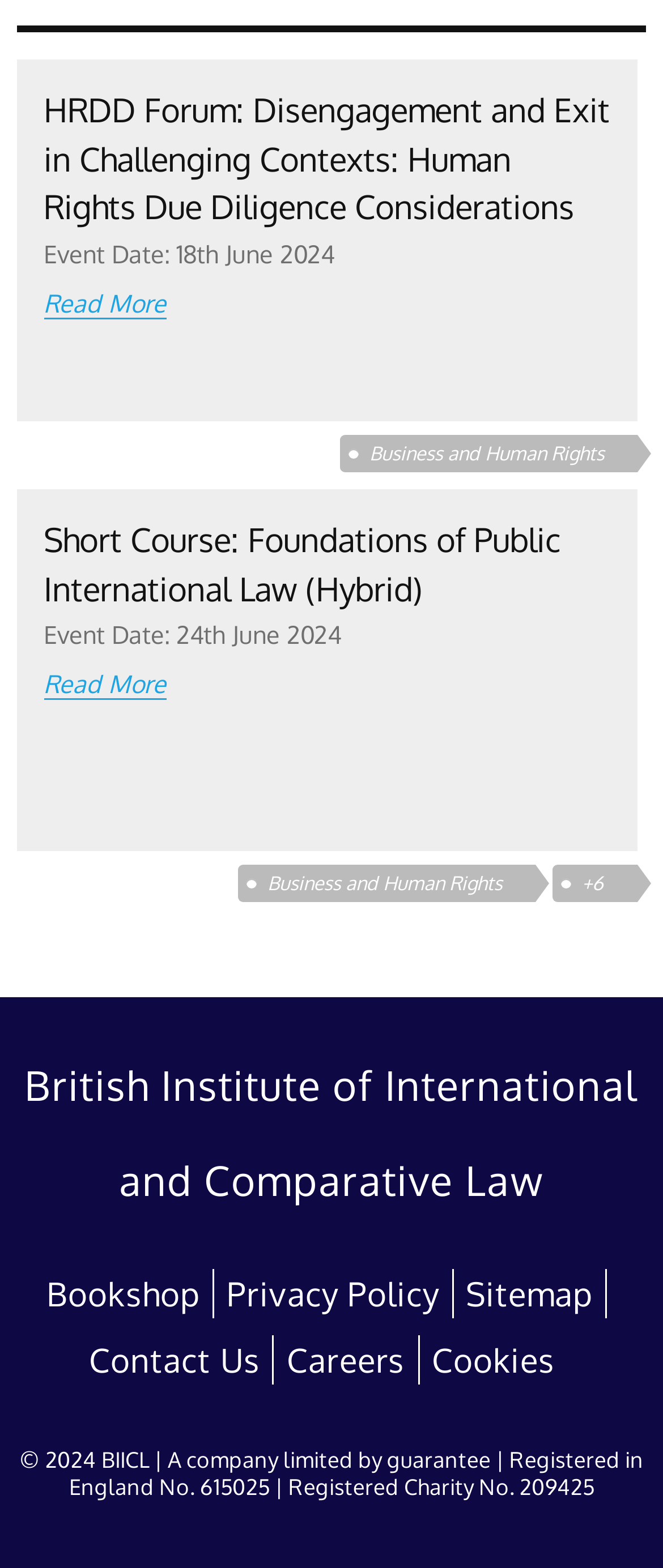Extract the bounding box coordinates for the HTML element that matches this description: "Cookies". The coordinates should be four float numbers between 0 and 1, i.e., [left, top, right, bottom].

[0.651, 0.854, 0.837, 0.881]